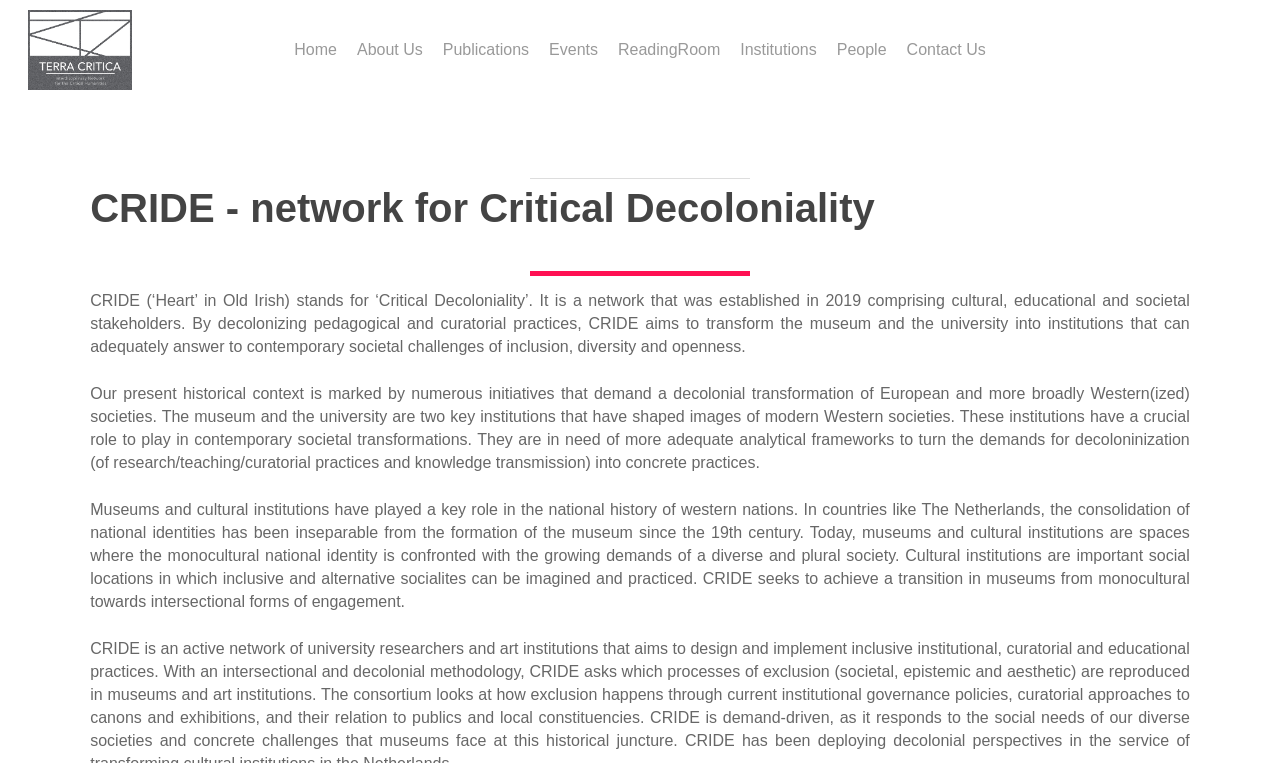What is the name of the network?
By examining the image, provide a one-word or phrase answer.

CRIDE